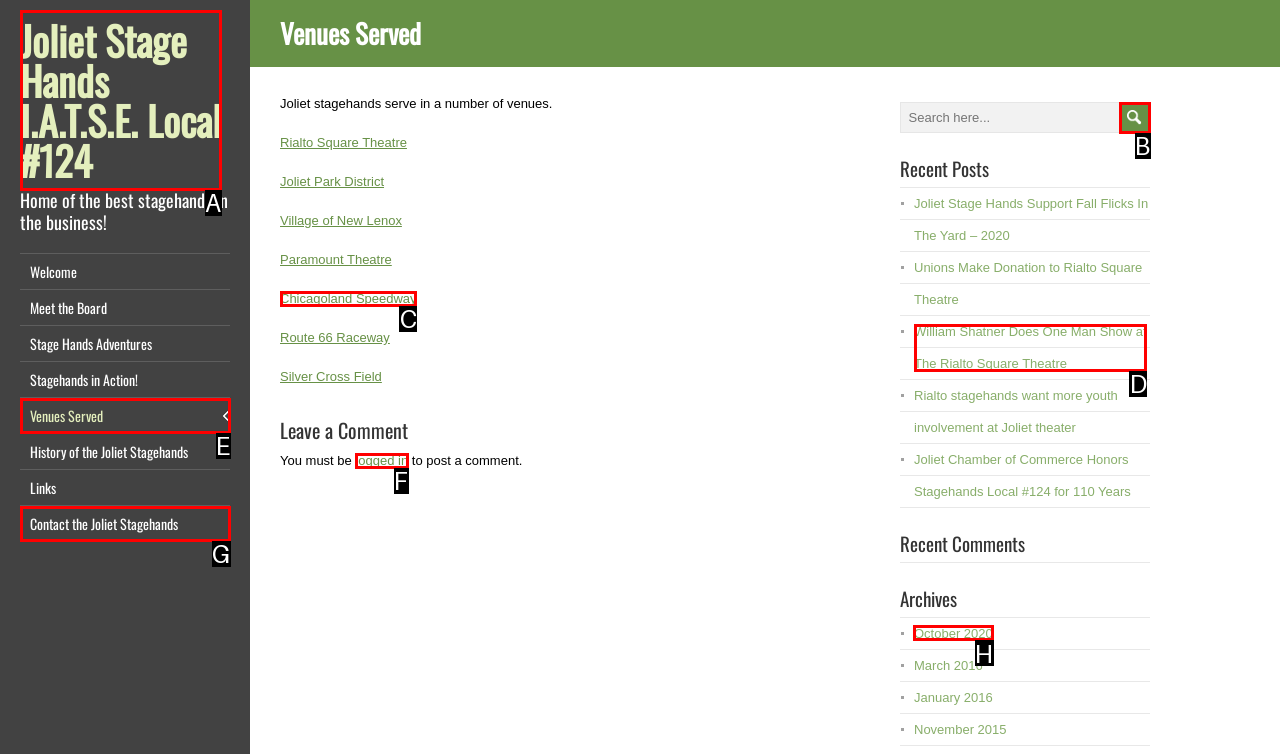Determine which letter corresponds to the UI element to click for this task: View the 'October 2020' archives
Respond with the letter from the available options.

H